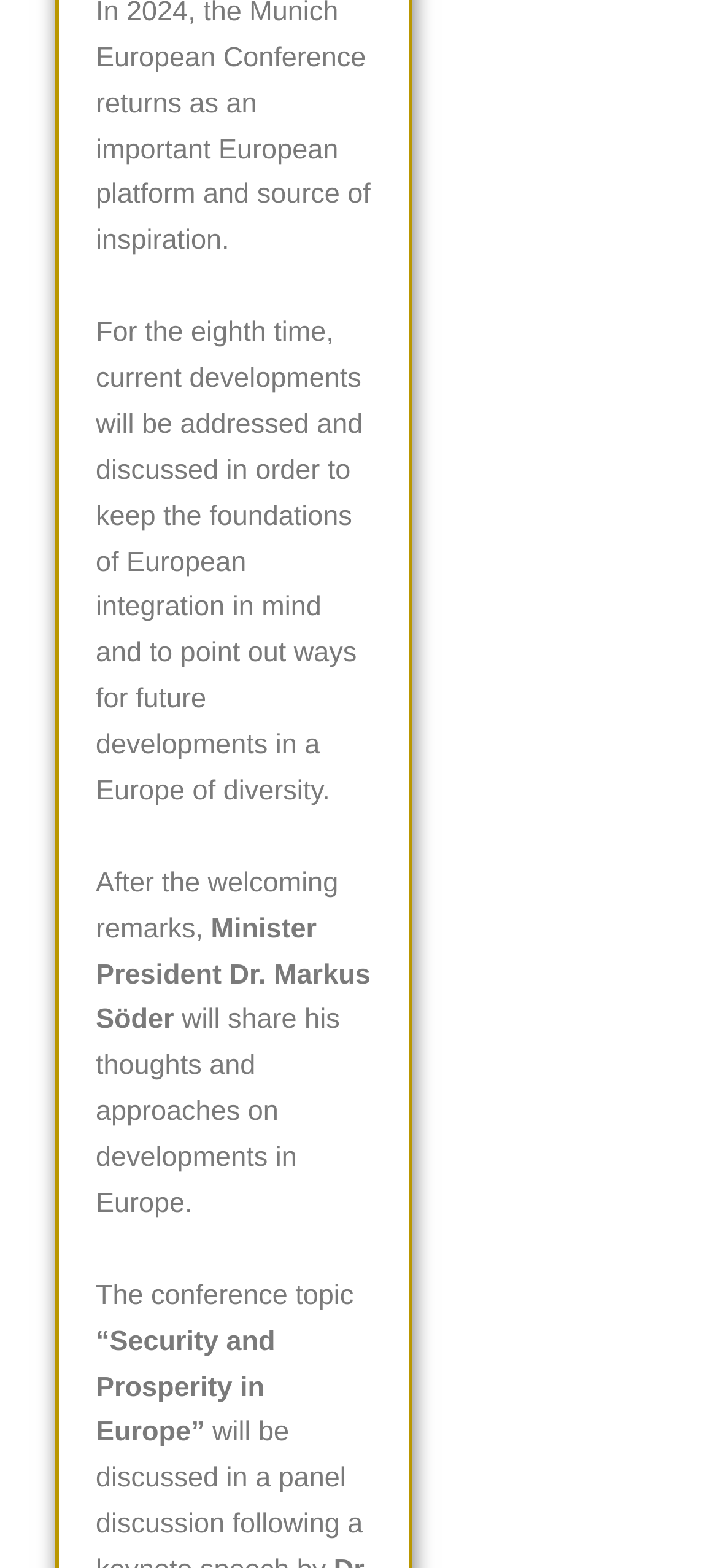Please answer the following question using a single word or phrase: 
What is the purpose of the buttons at the top of the webpage?

Cookie settings